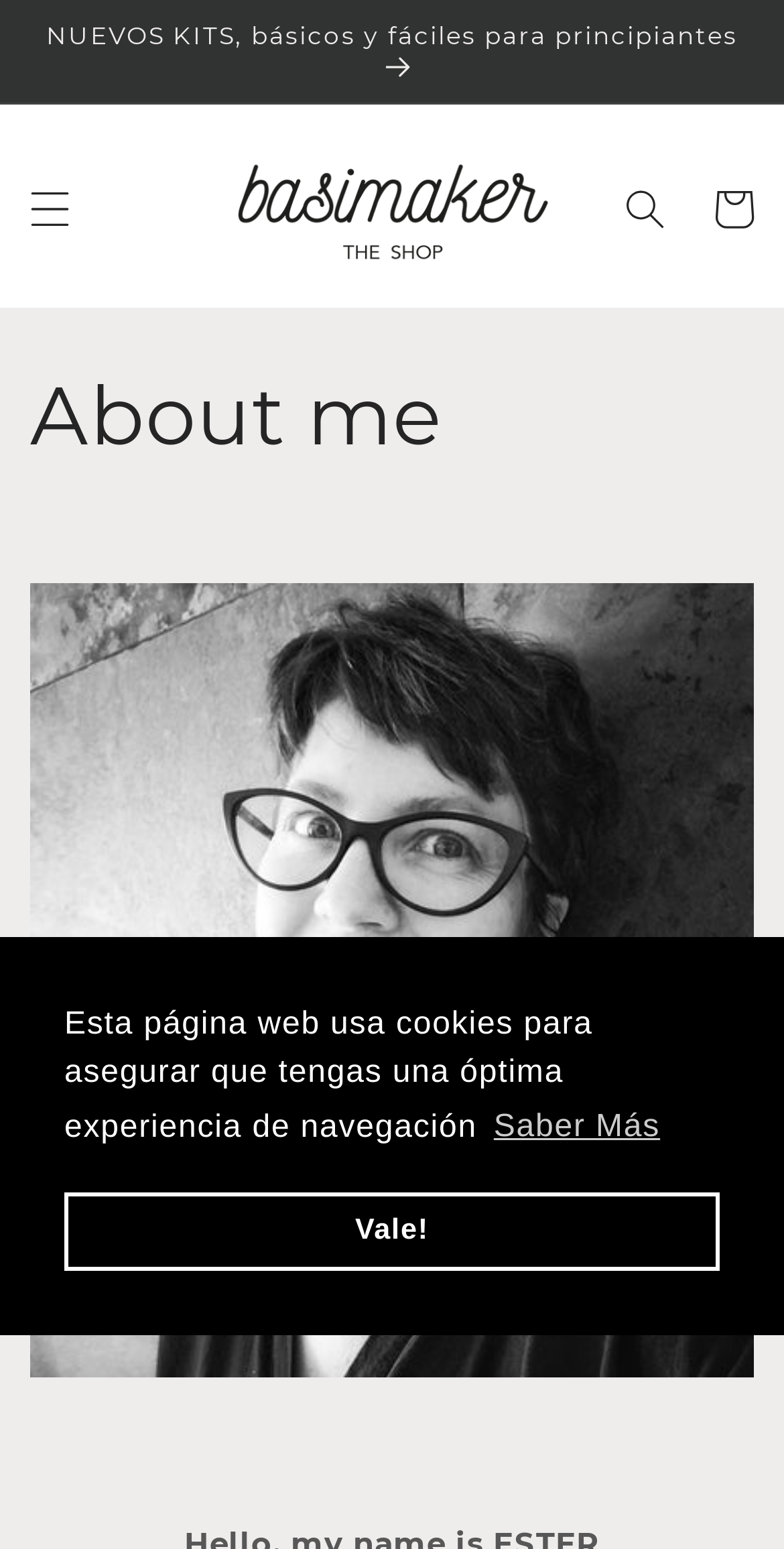What type of kits are mentioned on the webpage?
Using the image as a reference, give a one-word or short phrase answer.

NUEVOS KITS